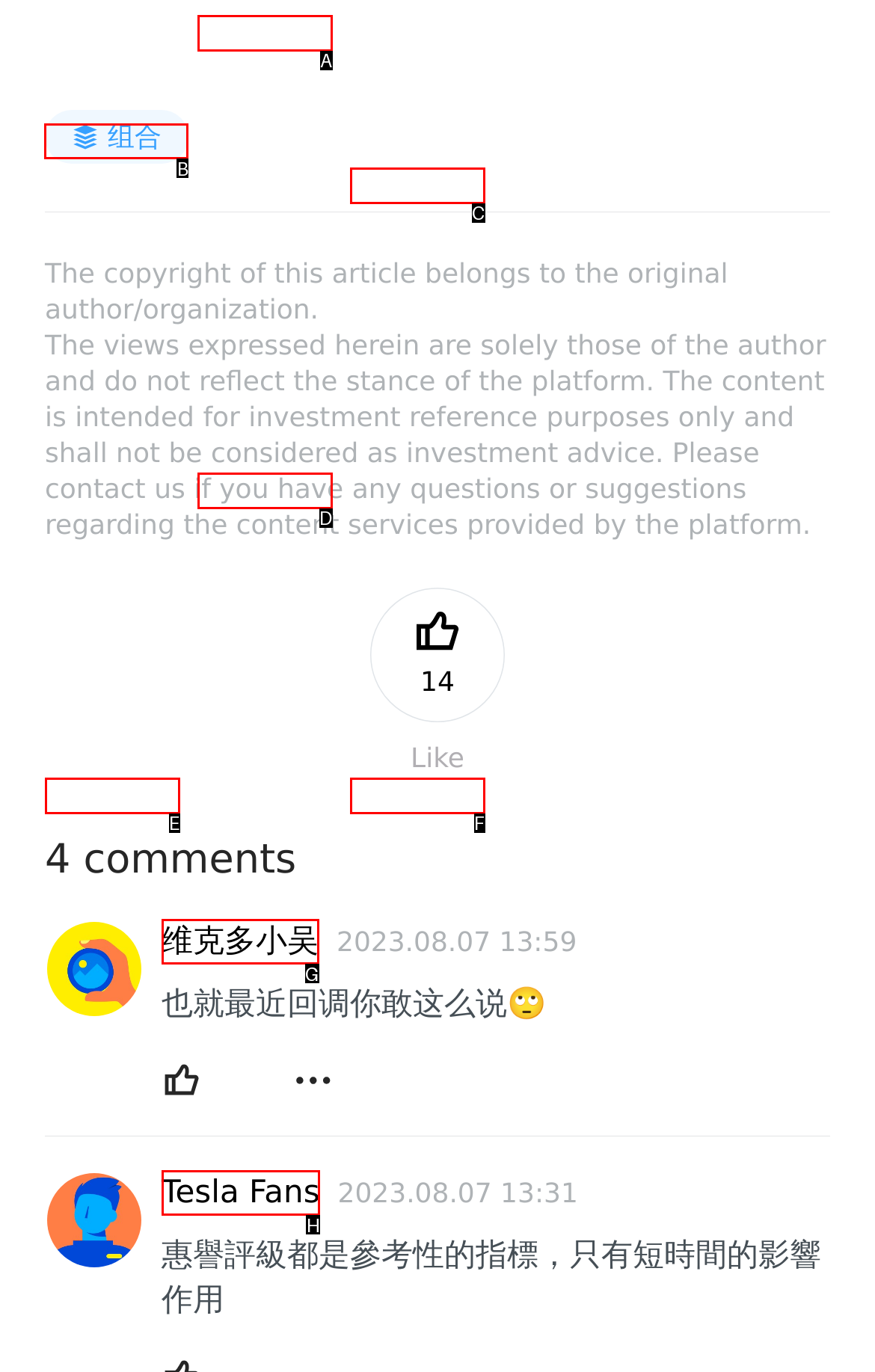Among the marked elements in the screenshot, which letter corresponds to the UI element needed for the task: Click the link '组合'?

B